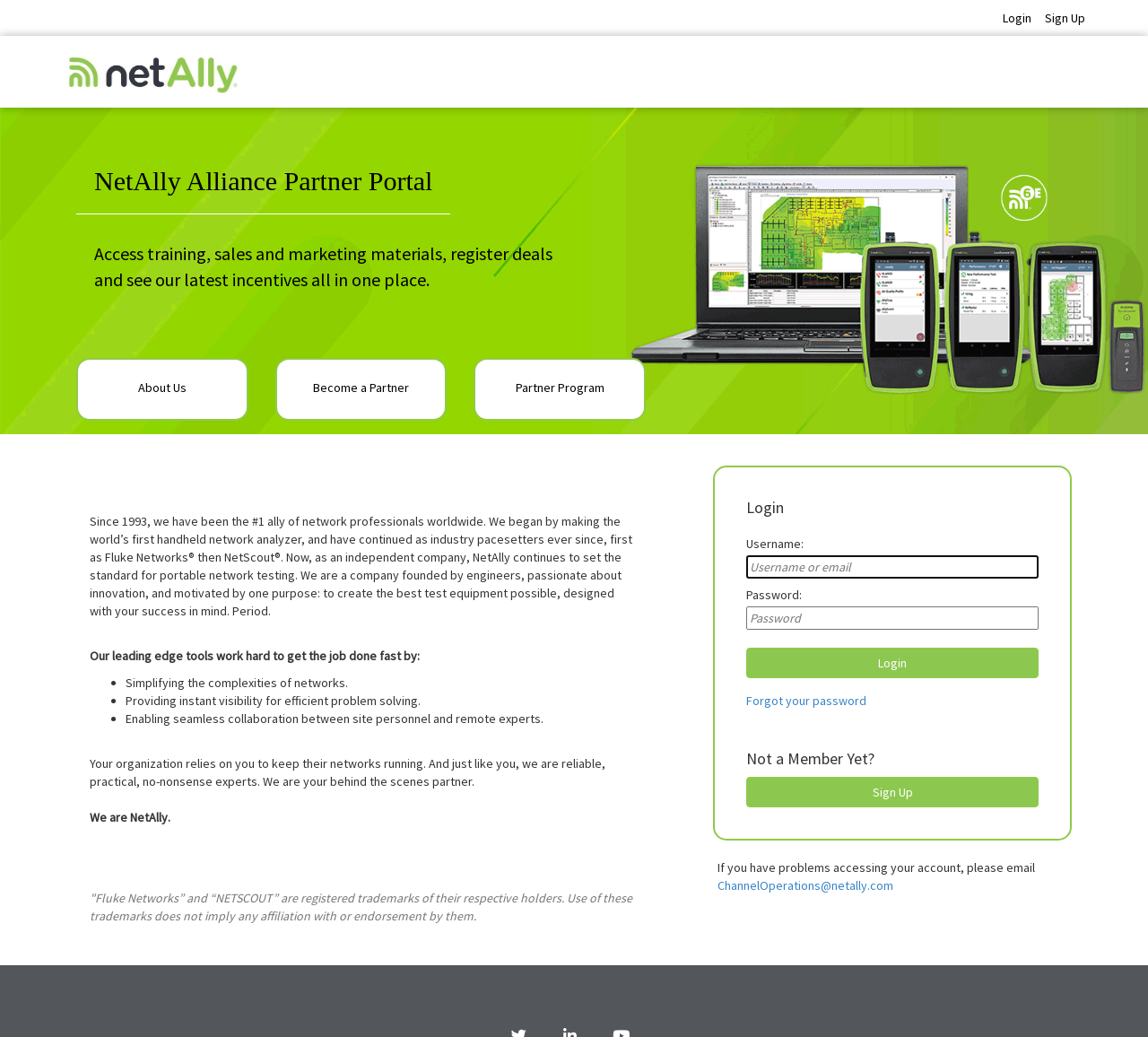Please give a one-word or short phrase response to the following question: 
What is the company's approach to organization?

Discipline and effective methodology